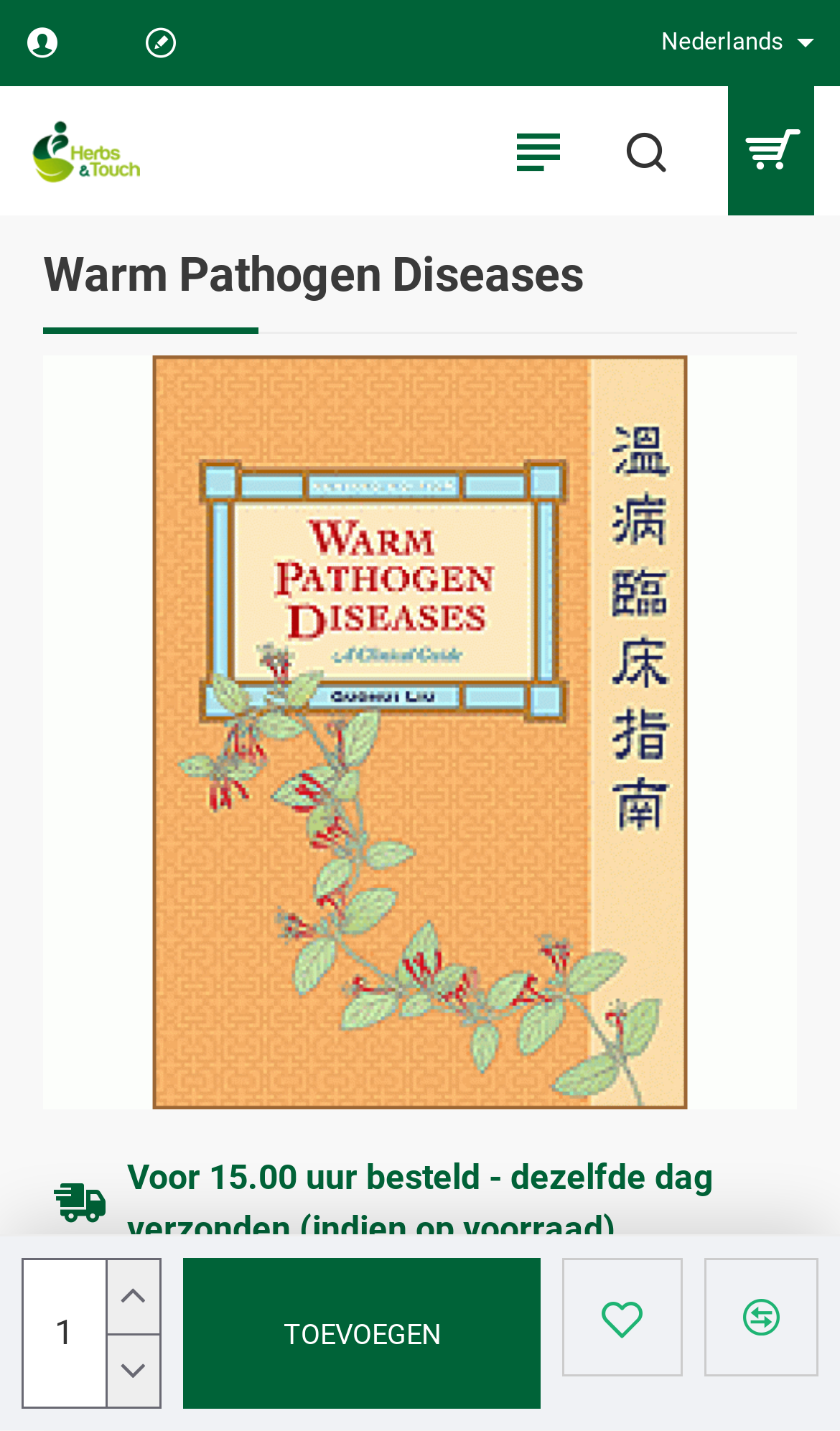Find the bounding box coordinates of the element to click in order to complete this instruction: "Compare products". The bounding box coordinates must be four float numbers between 0 and 1, denoted as [left, top, right, bottom].

[0.838, 0.879, 0.974, 0.962]